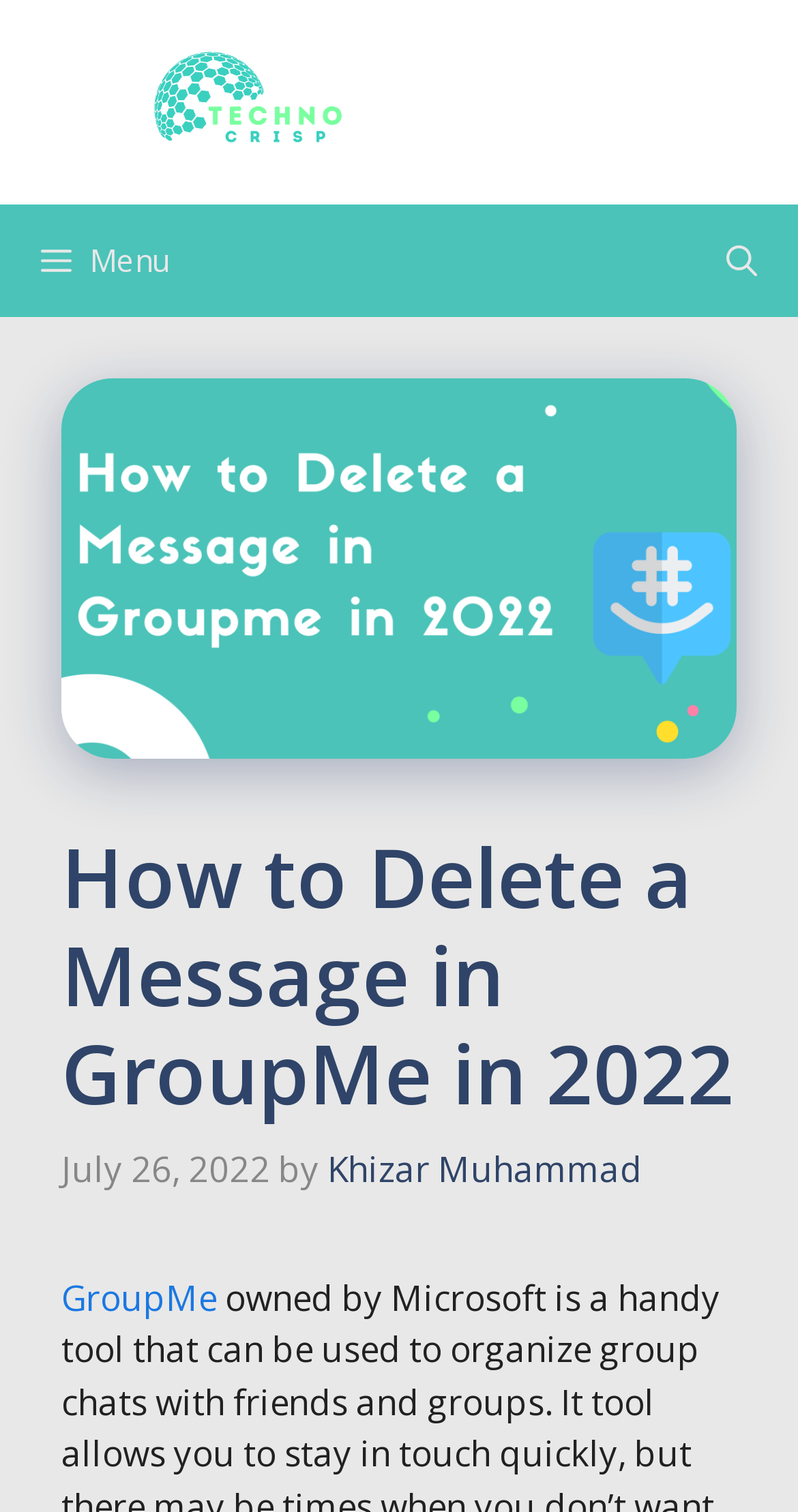Offer a detailed explanation of the webpage layout and contents.

The webpage is about a guide on "How to Delete a Message in GroupMe" in 2022. At the top, there is a banner with the site's name "Techno Crisp" and a logo image. Below the banner, there is a primary navigation menu with a "Menu" button on the left and a "Search Bar" link on the right.

The main content area is divided into two sections. On the left, there is a large image related to deleting a message in GroupMe. On the right, there is a header section with the title "How to Delete a Message in GroupMe in 2022" and a timestamp "July 26, 2022" below it. The author's name, "Khizar Muhammad", is also mentioned below the timestamp.

There is a link to "GroupMe" at the bottom of the content area. The overall structure of the webpage is simple and easy to navigate, with clear headings and concise text.